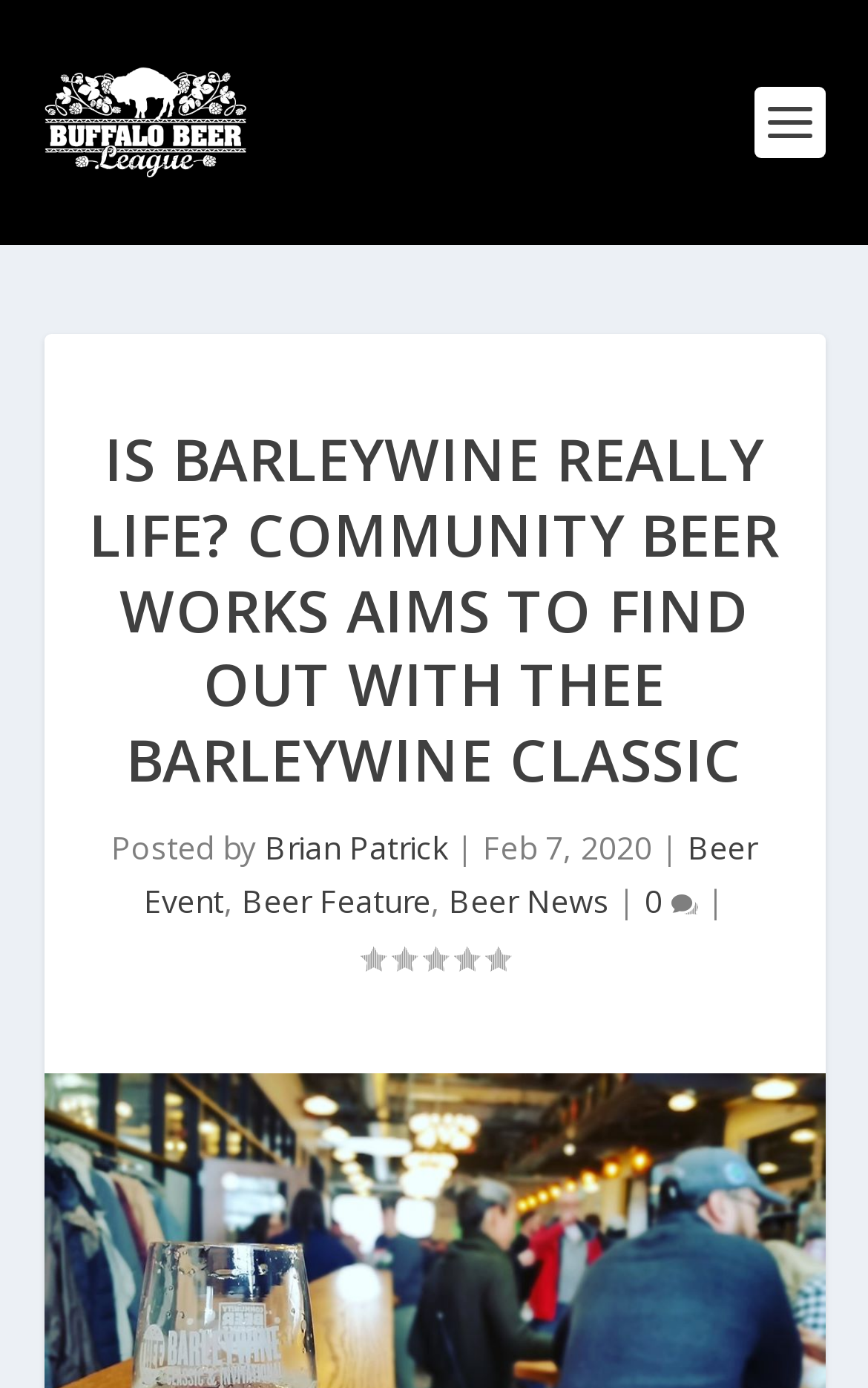Answer the question in a single word or phrase:
When was the article posted?

Feb 7, 2020